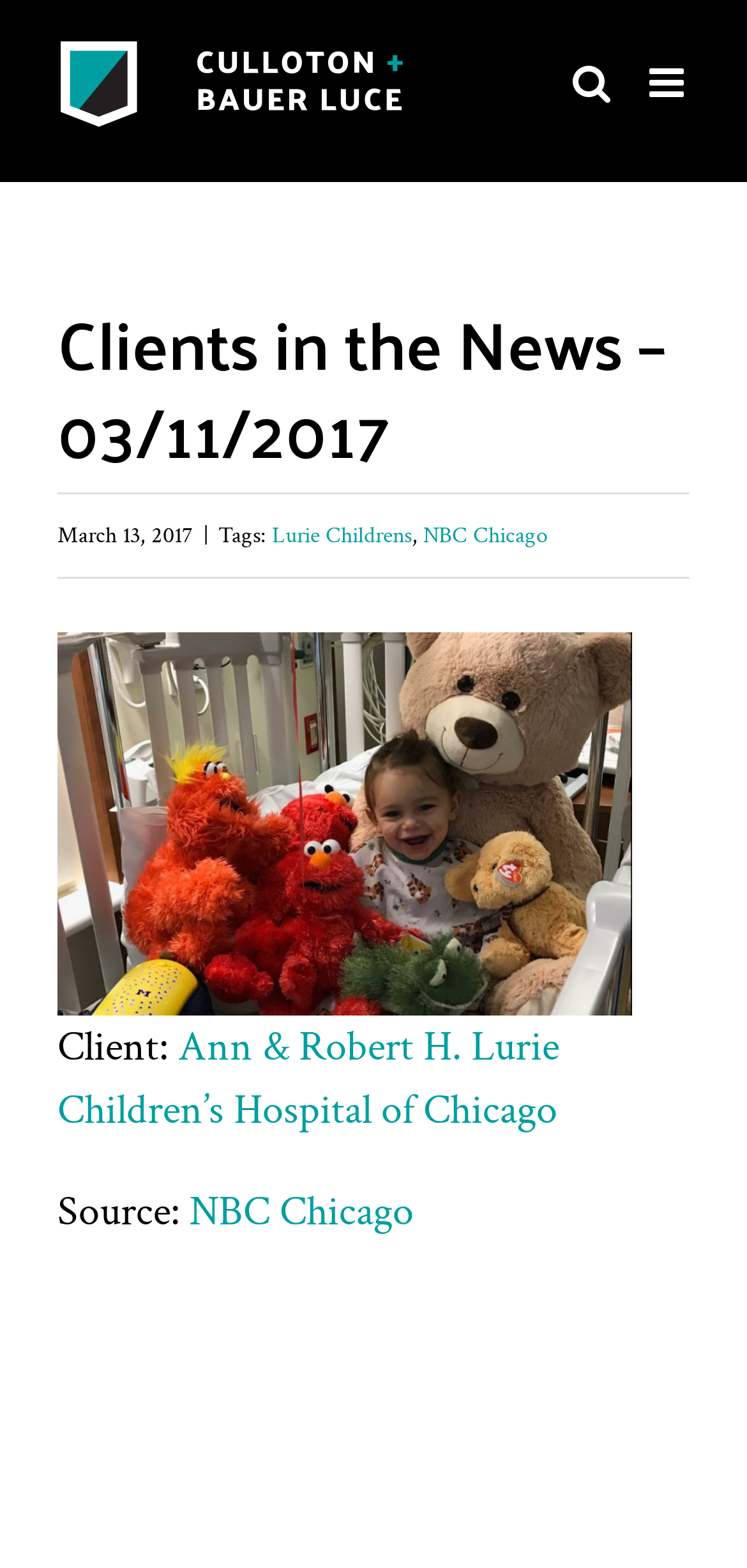Give a one-word or phrase response to the following question: What is the date of the news?

March 13, 2017